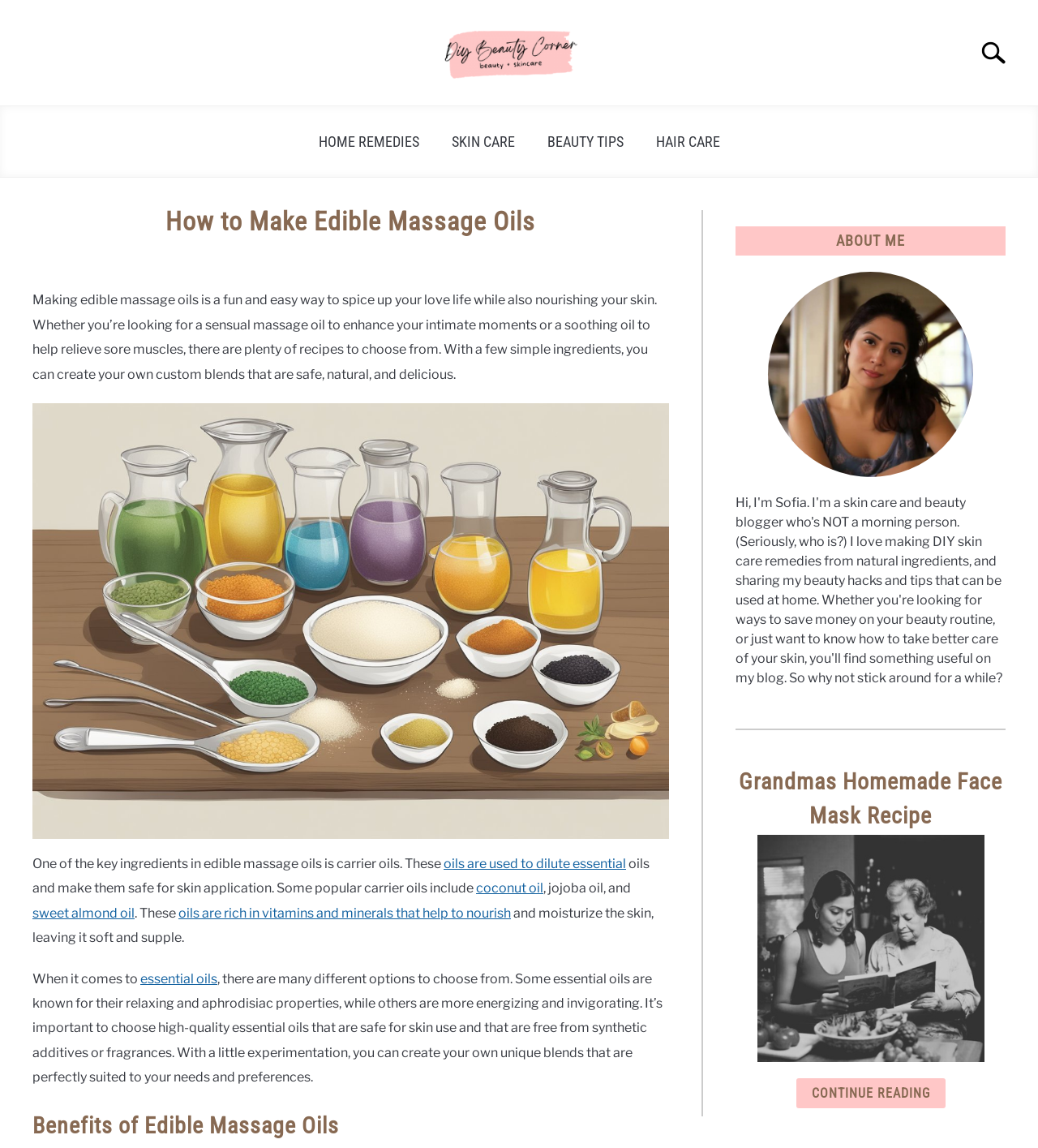Identify the bounding box coordinates of the region that should be clicked to execute the following instruction: "Go to HOME REMEDIES".

[0.291, 0.107, 0.419, 0.14]